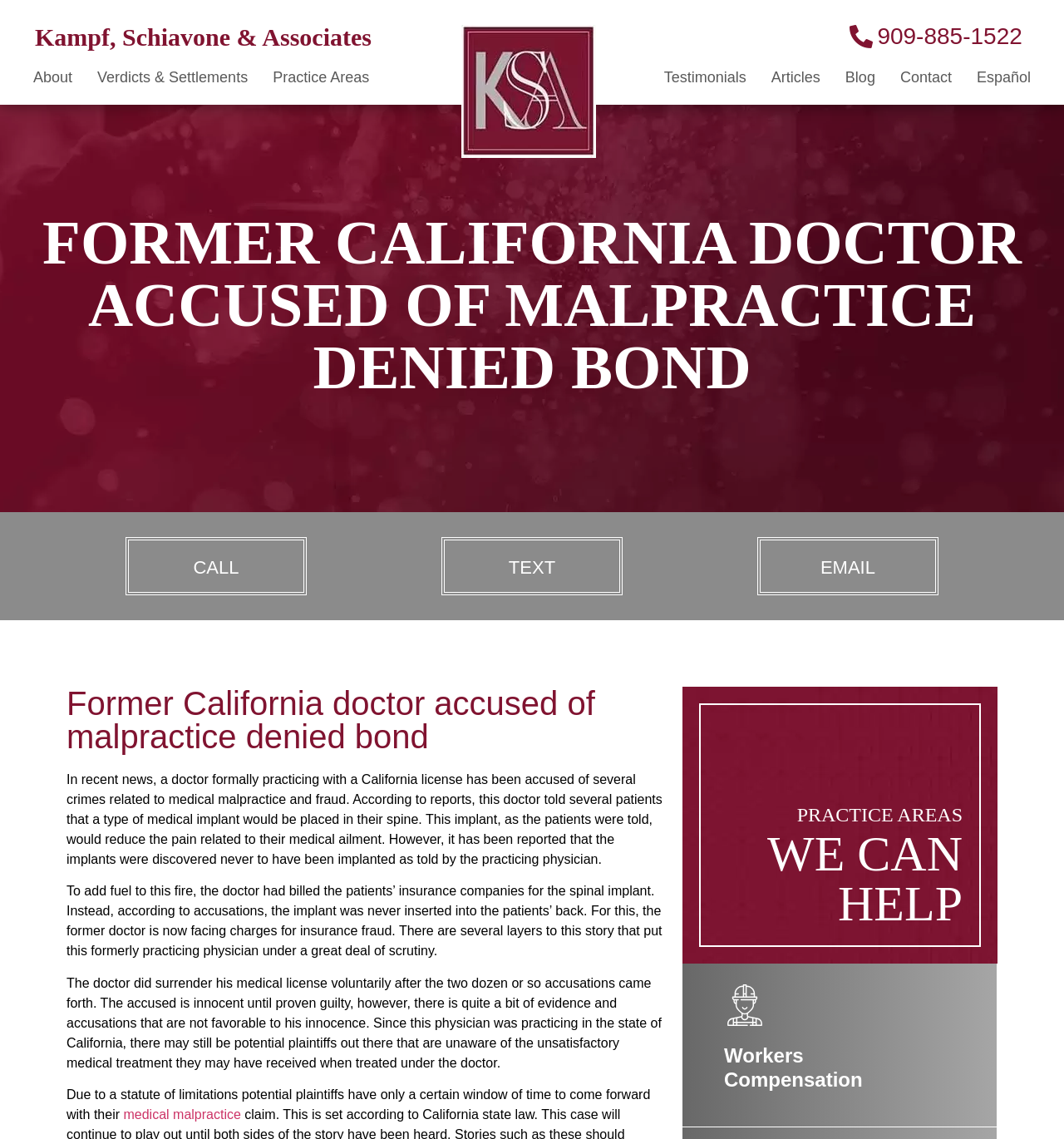Locate the bounding box coordinates of the element that should be clicked to fulfill the instruction: "Visit the 'Practice Areas' page".

[0.245, 0.051, 0.359, 0.085]